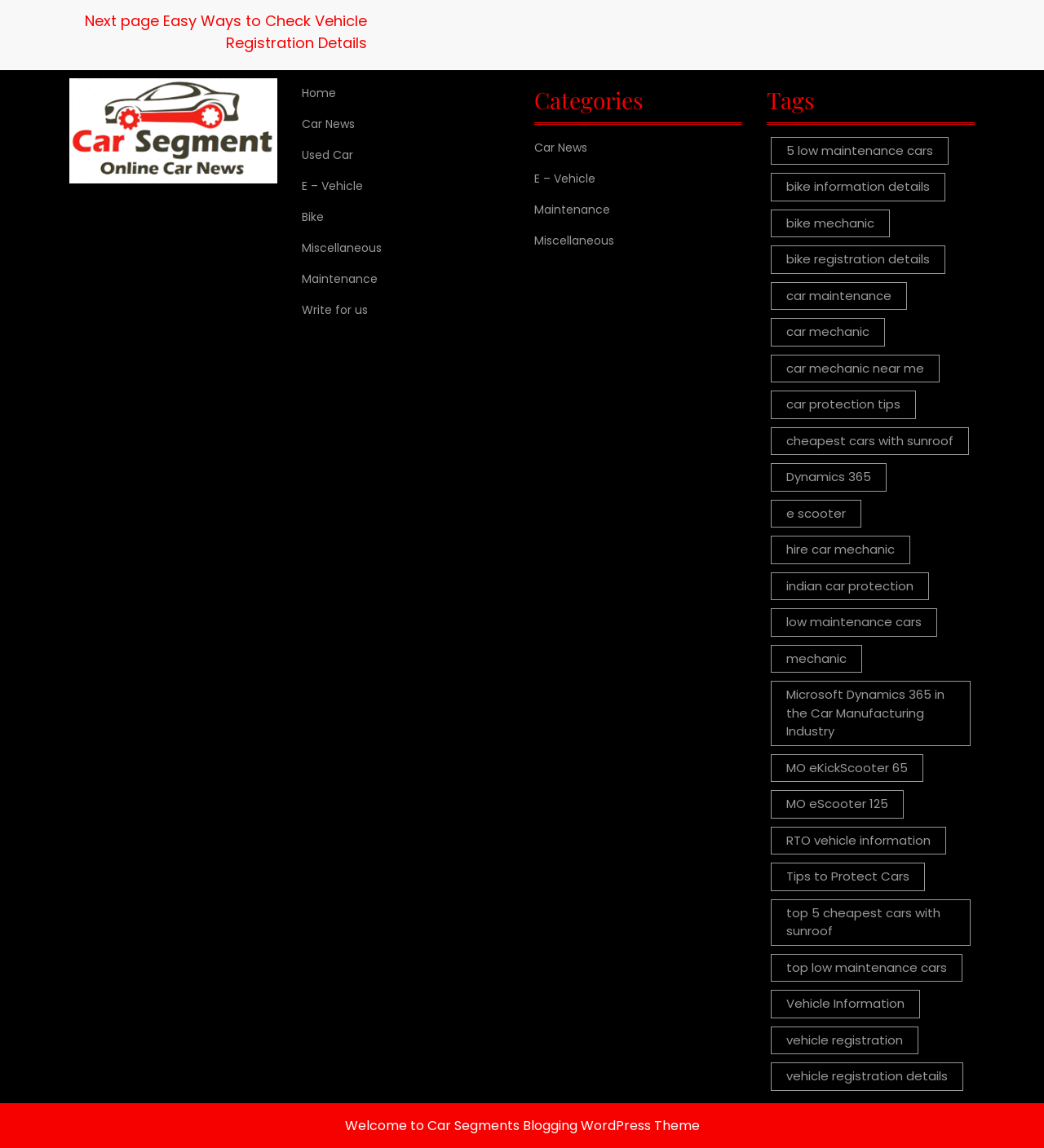Please reply to the following question with a single word or a short phrase:
What is the link at the top right of the page?

Next post: Easy Ways to Check Vehicle Registration Details